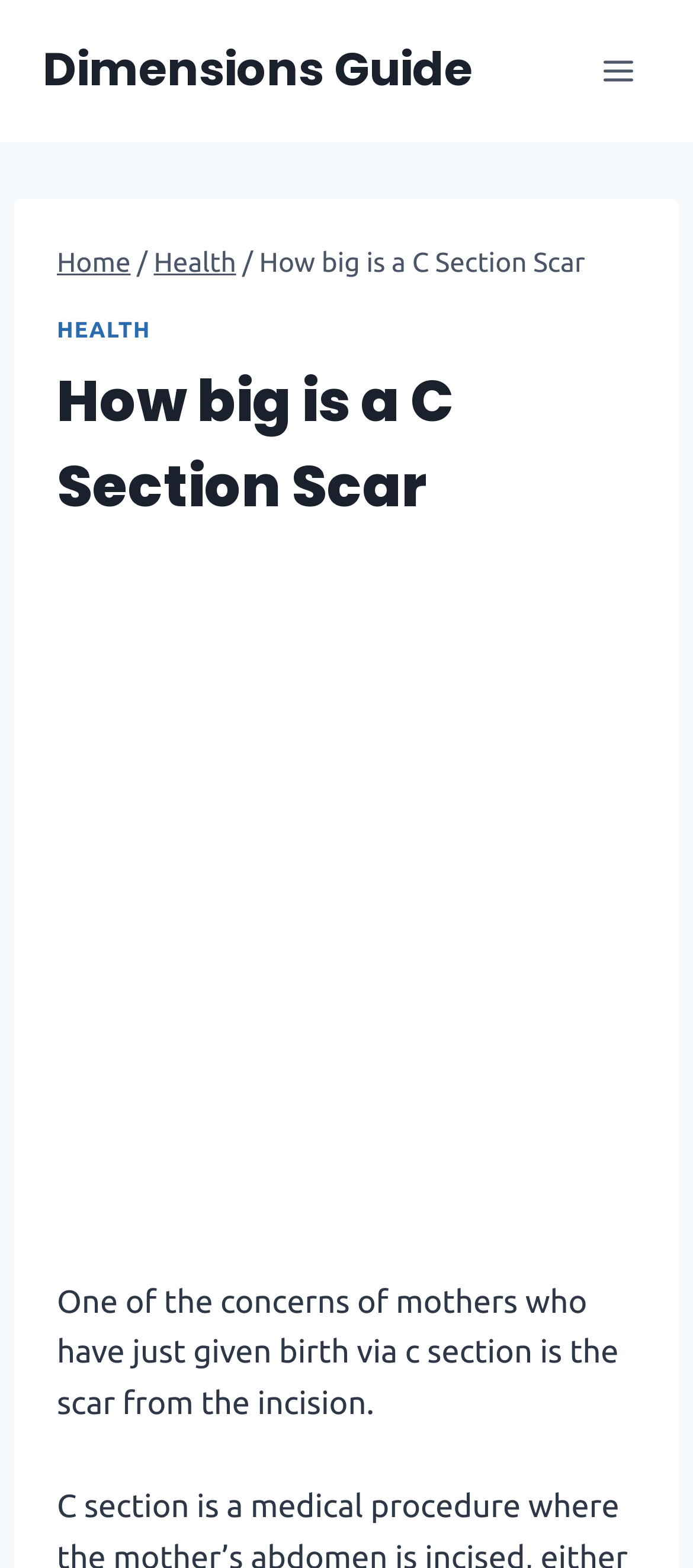Please provide a comprehensive answer to the question based on the screenshot: What is the navigation menu item after 'Home'?

By examining the breadcrumbs navigation menu, we can see that the sequence is 'Home' followed by '/' and then 'Health'. This suggests that 'Health' is the next menu item after 'Home'.